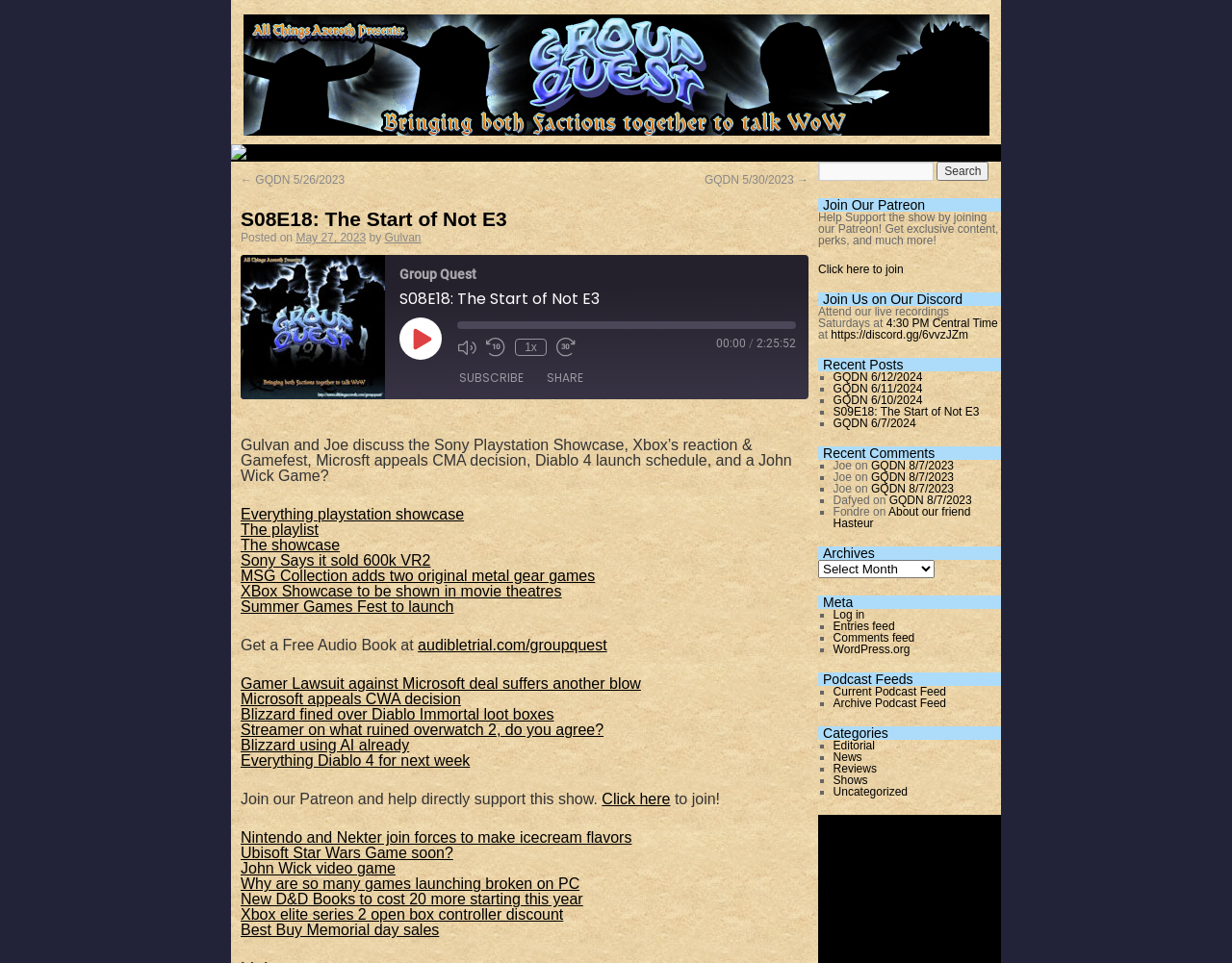What is the principal heading displayed on the webpage?

S08E18: The Start of Not E3